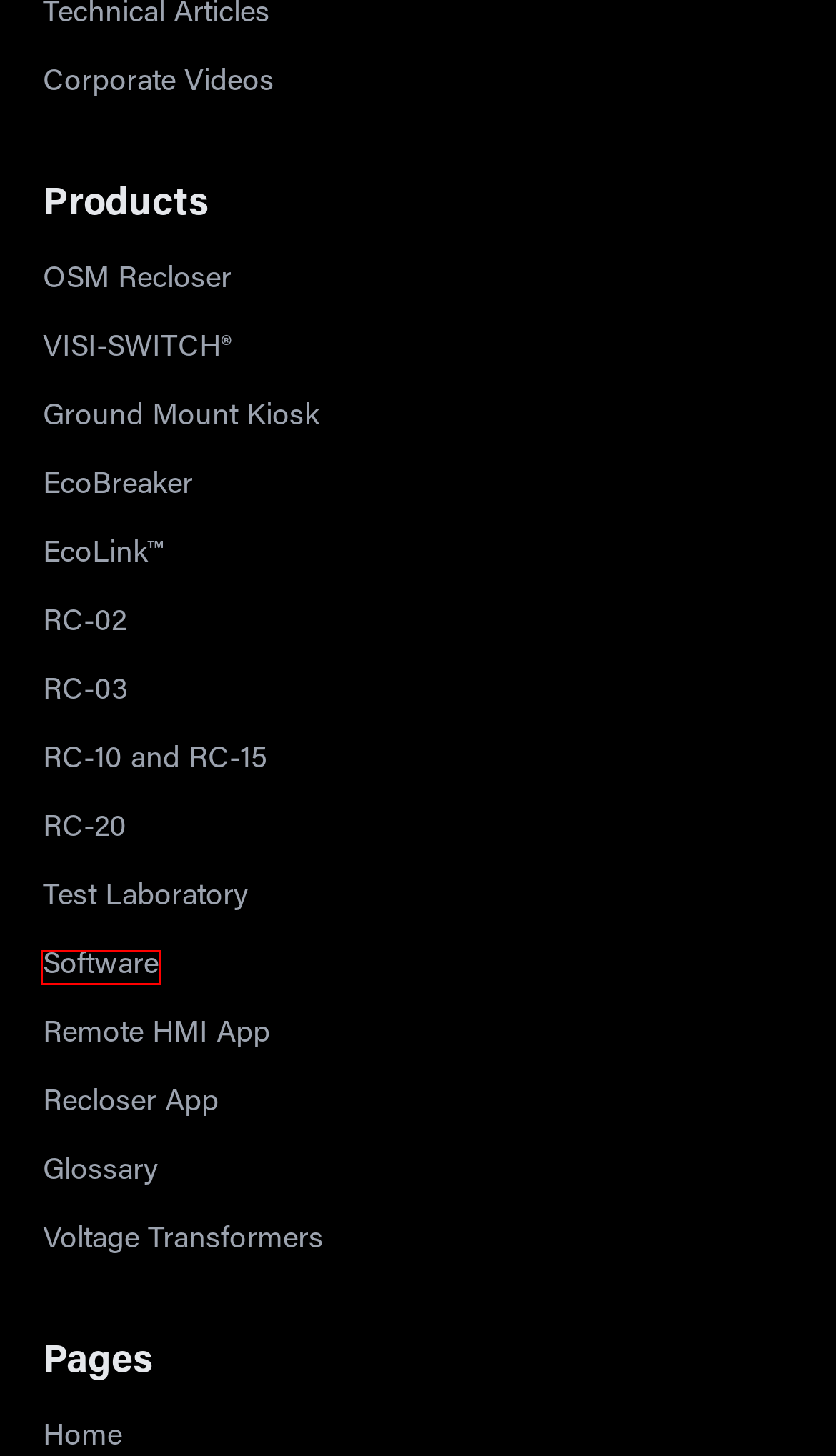Provided is a screenshot of a webpage with a red bounding box around an element. Select the most accurate webpage description for the page that appears after clicking the highlighted element. Here are the candidates:
A. Circuit Breaker and Fuse Alternative - EcoLink™ | NOJA Power - Recloser Switchgear Engineers
B. RC-02 Recloser Controller | NOJA Power - Recloser Switchgear Engineers
C. Software Suite | NOJA Power - Recloser Switchgear Engineers
D. Remote HMI App | NOJA Power - Recloser Switchgear Engineers
E. LBS - NOJA Power VISI-SWITCH® | NOJA Power - Recloser Switchgear Engineers
F. Recloser Mobile App | NOJA Power - Recloser Switchgear Engineers
G. Type Tested Voltage Transformers | NOJA Power - Recloser Switchgear Engineers
H. RC-20 Recloser Controller | NOJA Power - Recloser Switchgear Engineers

C